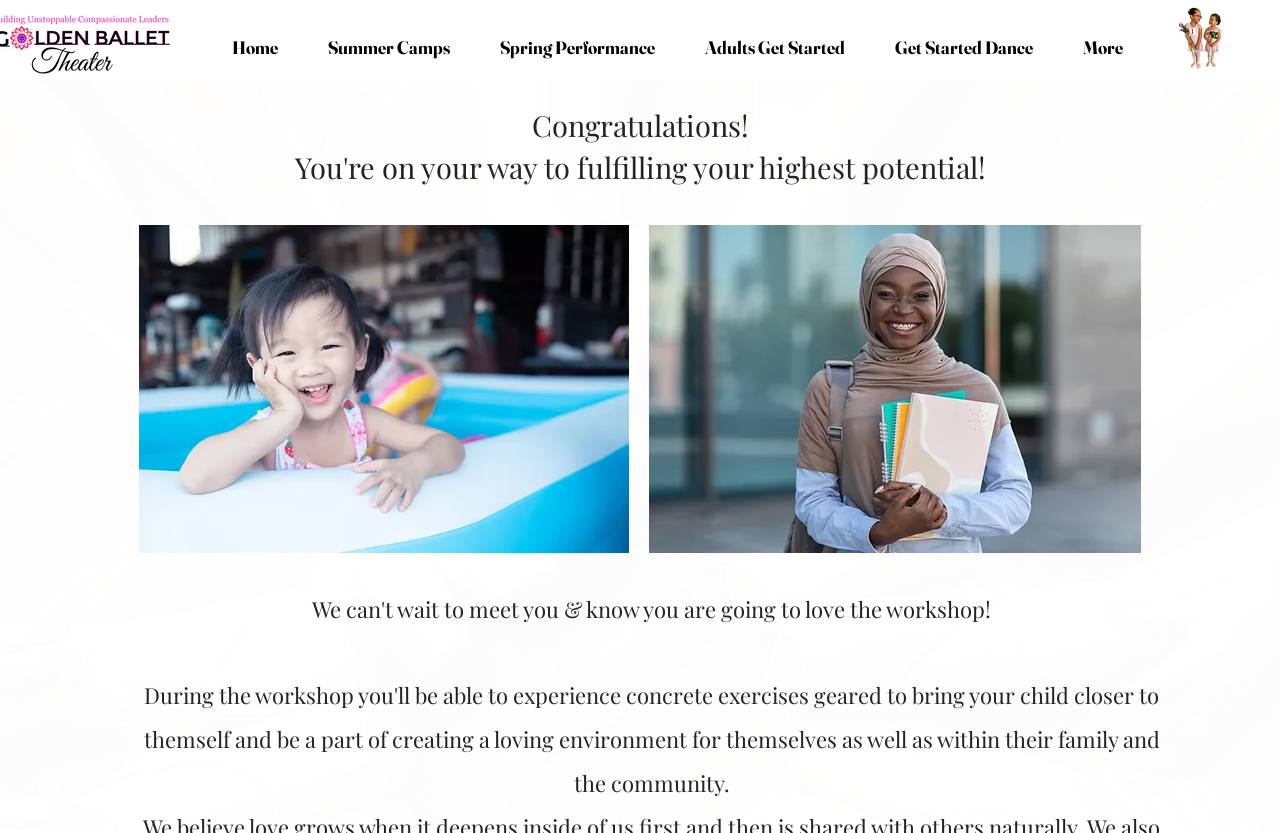Determine the bounding box coordinates of the UI element described by: "Get Started Dance".

[0.68, 0.019, 0.827, 0.096]